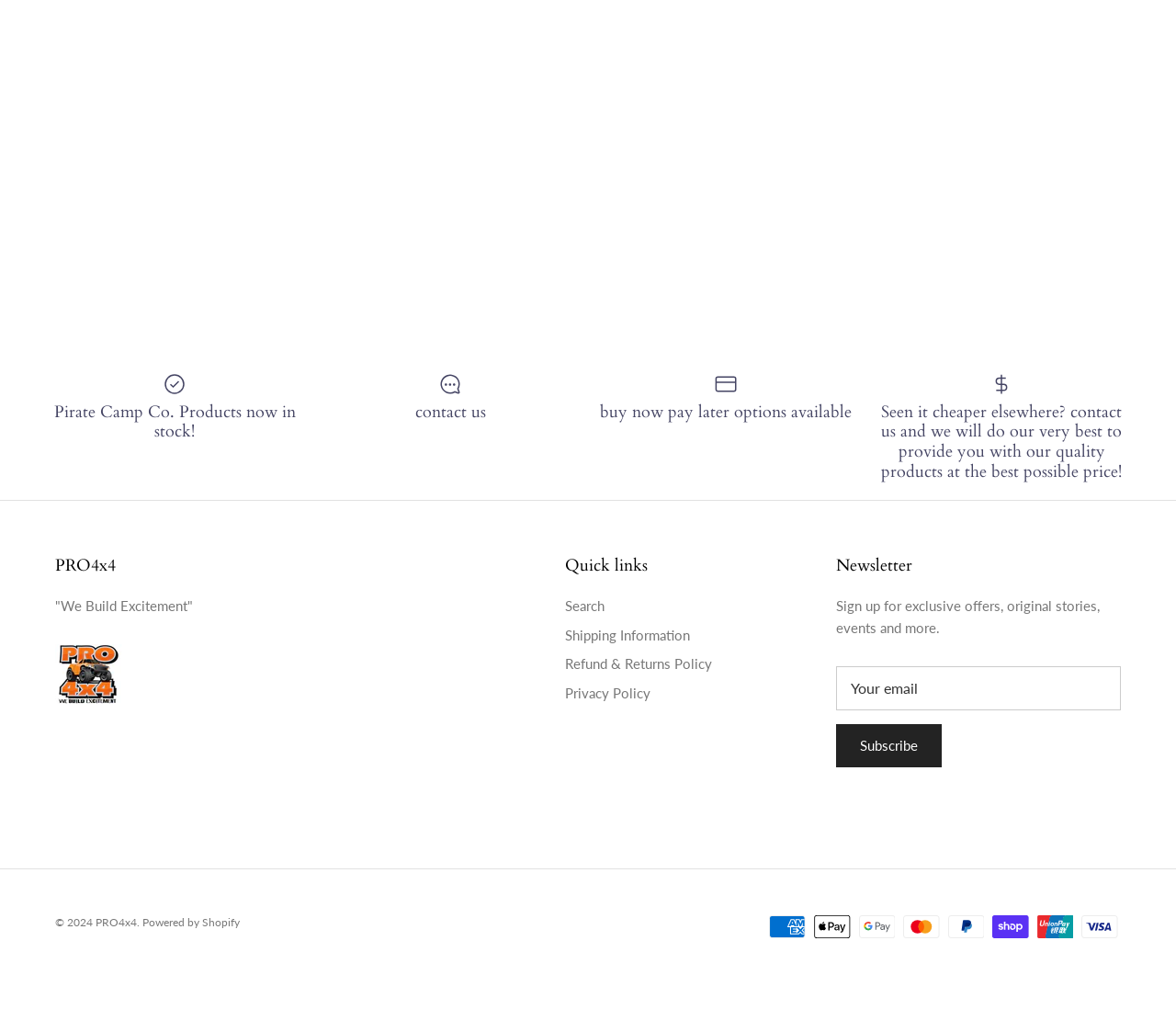What is the purpose of the 'Subscribe' button?
Look at the webpage screenshot and answer the question with a detailed explanation.

The 'Subscribe' button is located next to a textbox labeled 'Email' and a description that says 'Sign up for exclusive offers, original stories, events and more.' This suggests that the purpose of the 'Subscribe' button is to sign up for the company's newsletter.